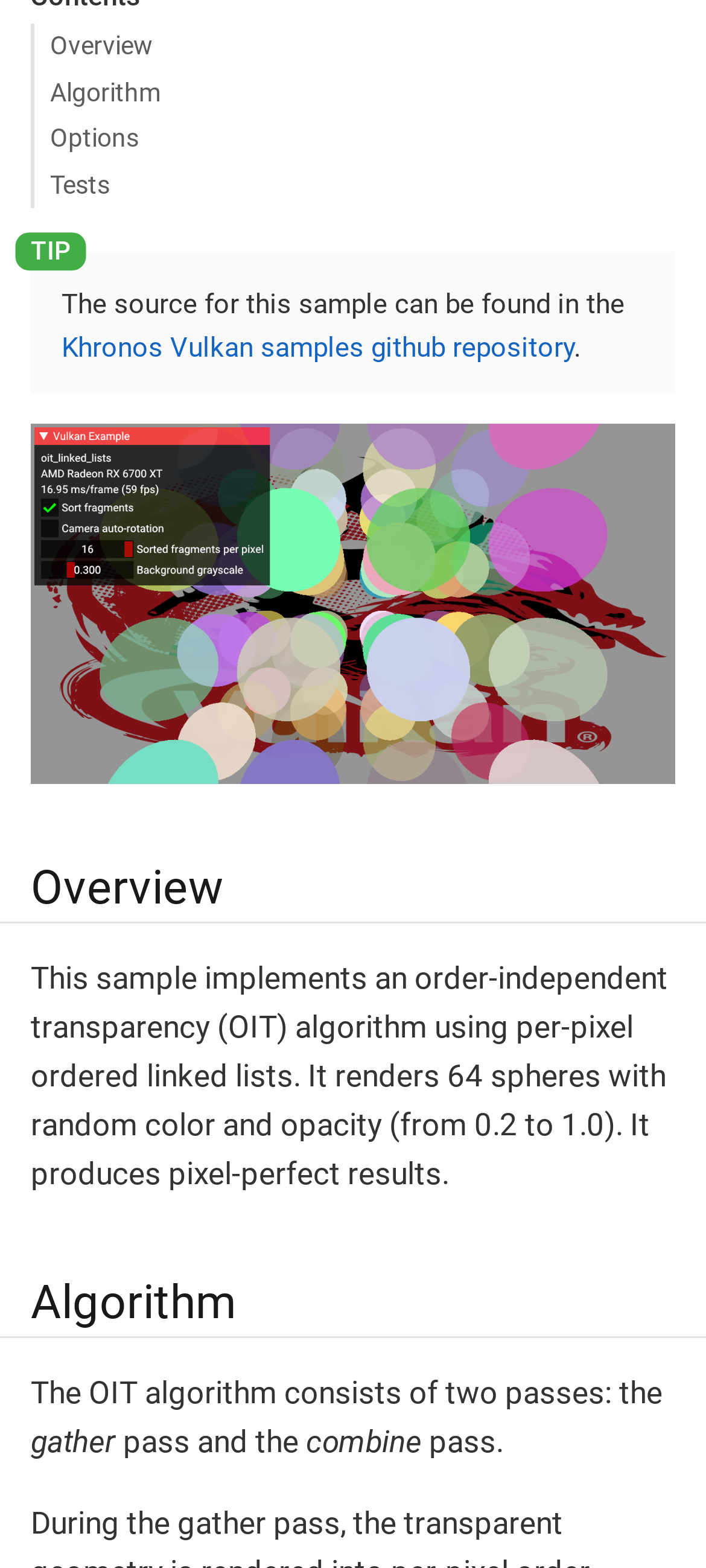Locate the bounding box of the UI element with the following description: "Algorithm".

[0.044, 0.045, 0.227, 0.074]